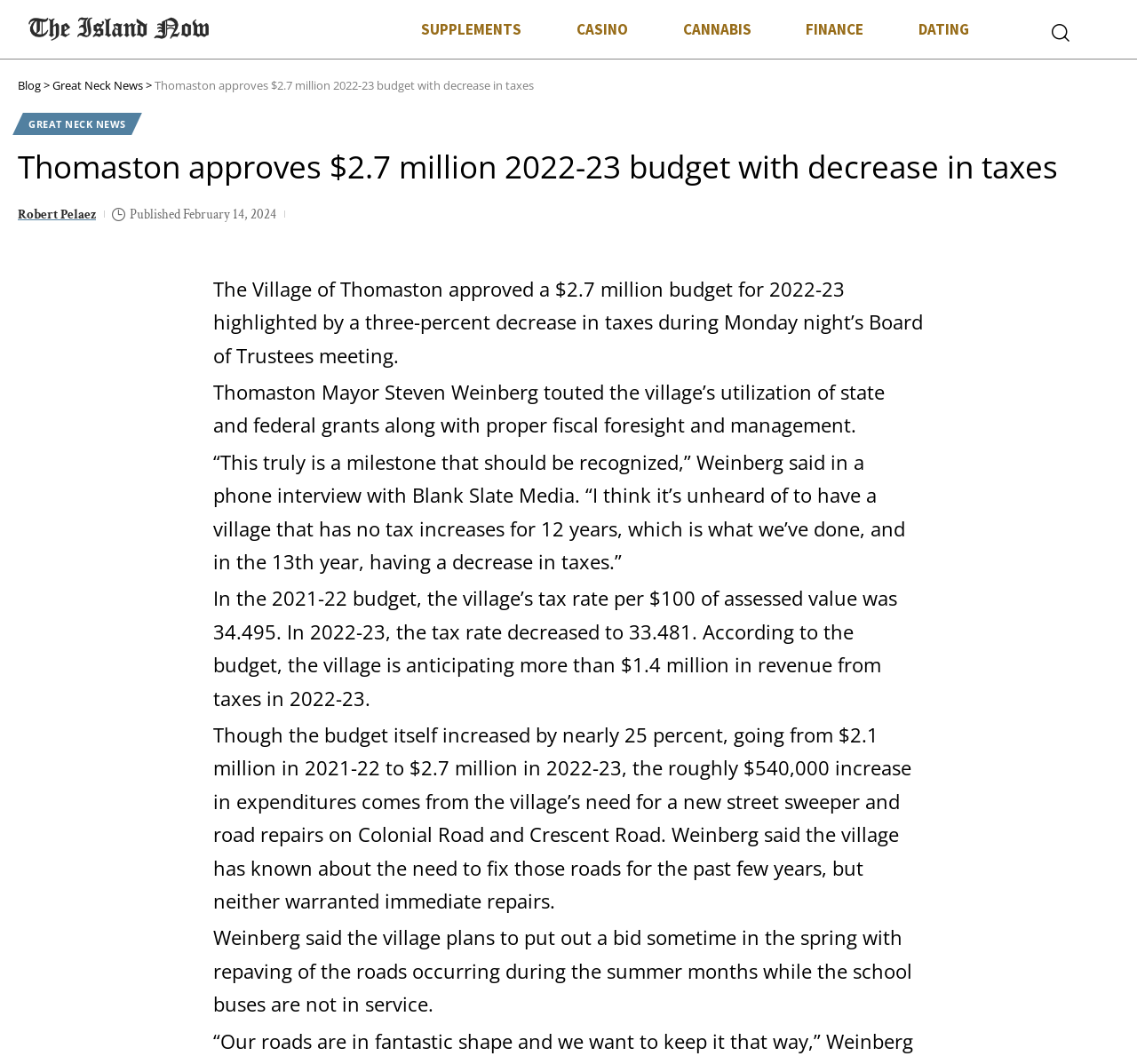Given the element description CASINO, identify the bounding box coordinates for the UI element on the webpage screenshot. The format should be (top-left x, top-left y, bottom-right x, bottom-right y), with values between 0 and 1.

[0.483, 0.008, 0.576, 0.047]